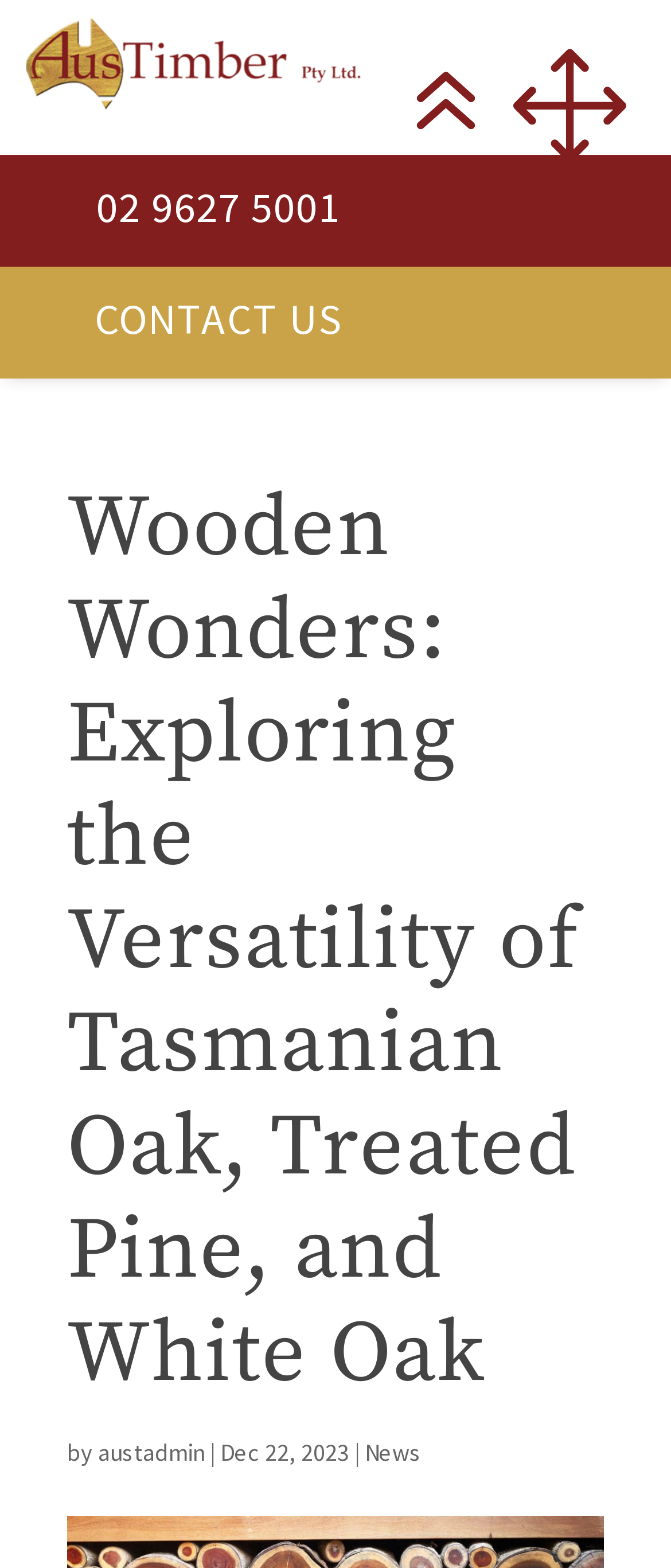What is the phone number on the webpage?
Please provide a detailed answer to the question.

I found the phone number by looking at the heading element with the text '02 9627 5001' which is located inside a LayoutTable element.